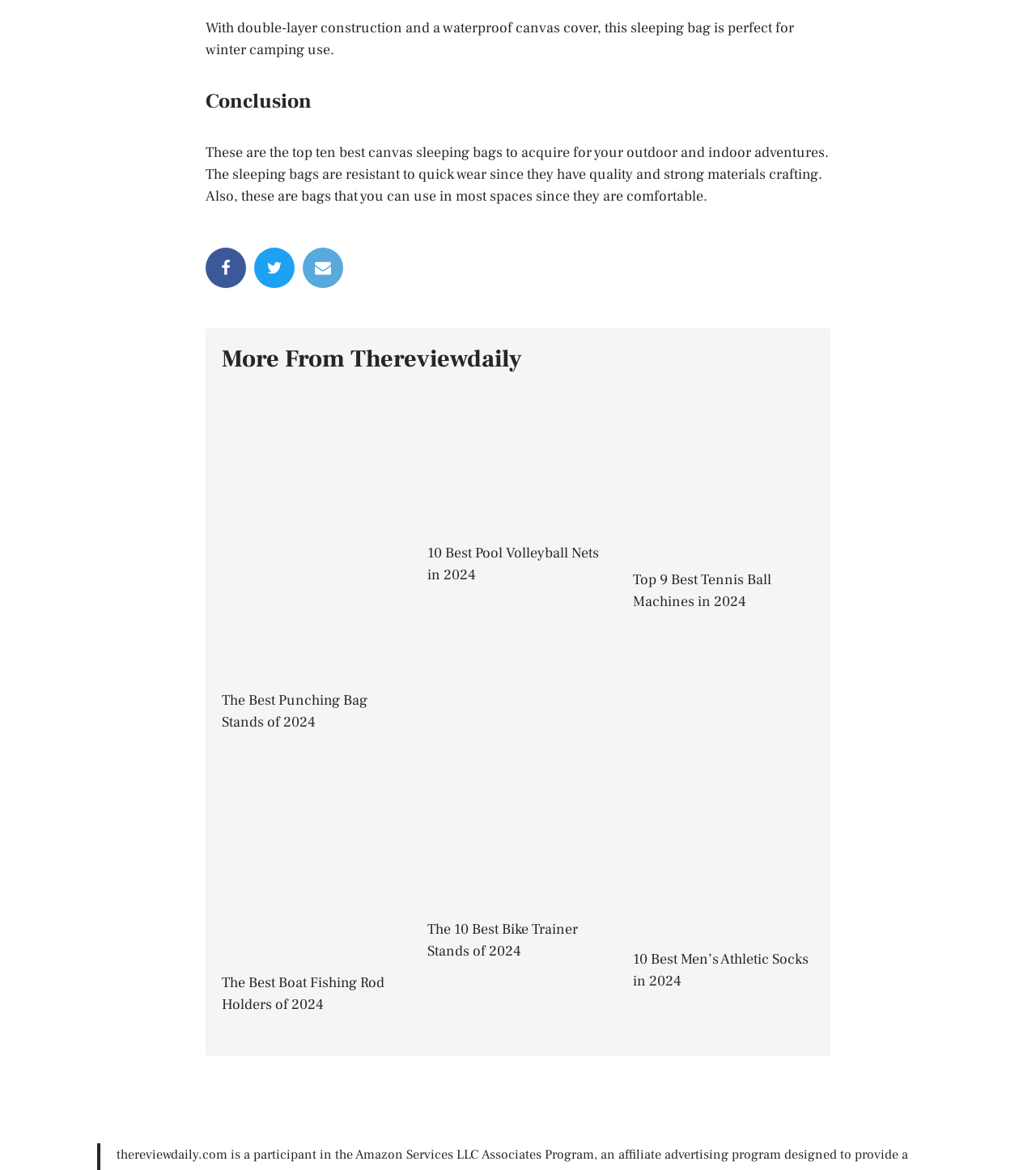Identify the bounding box for the given UI element using the description provided. Coordinates should be in the format (top-left x, top-left y, bottom-right x, bottom-right y) and must be between 0 and 1. Here is the description: title="Twitter"

[0.245, 0.211, 0.284, 0.246]